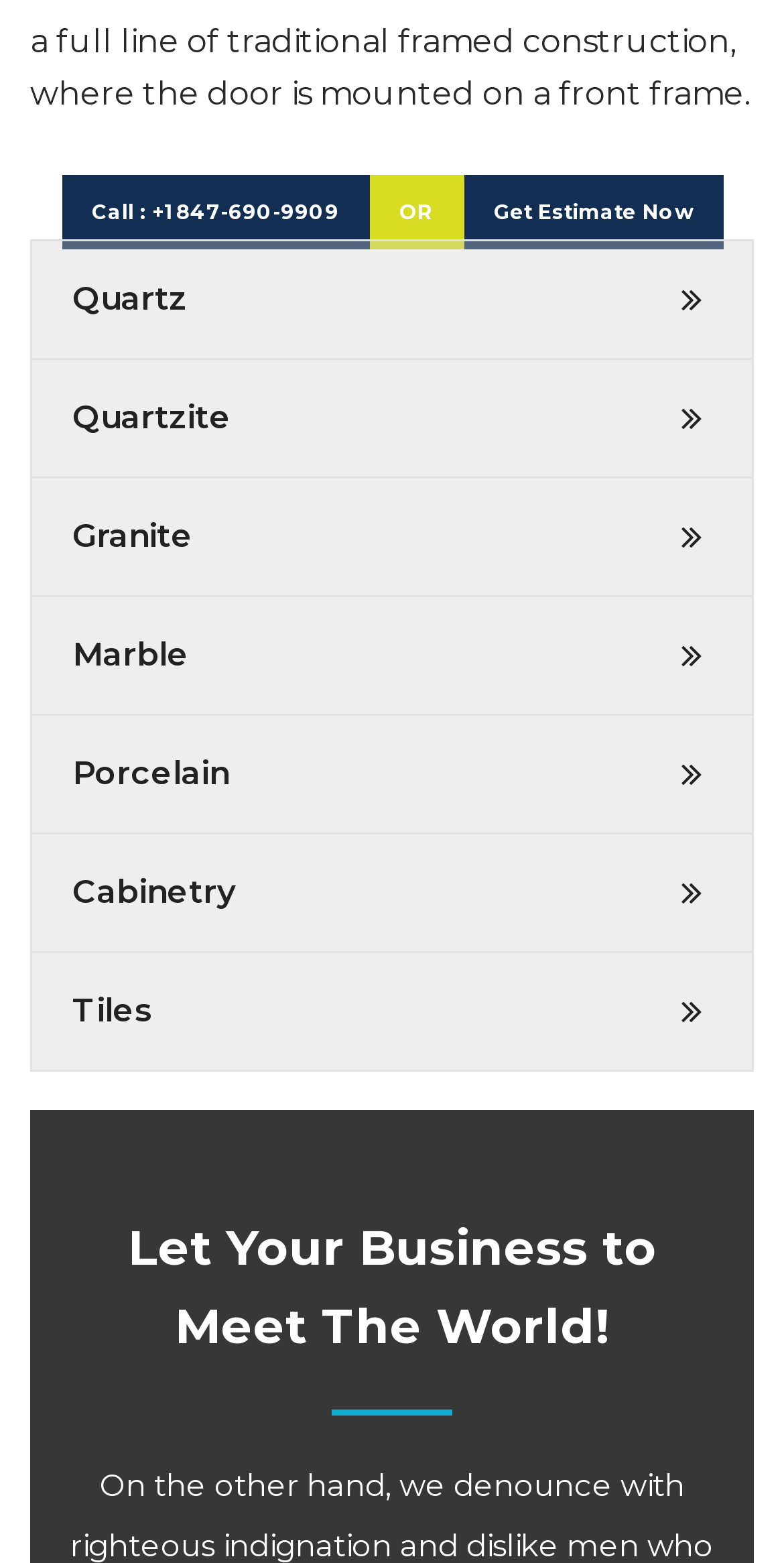How many links are under 'Get Estimate Now'?
Please answer using one word or phrase, based on the screenshot.

7